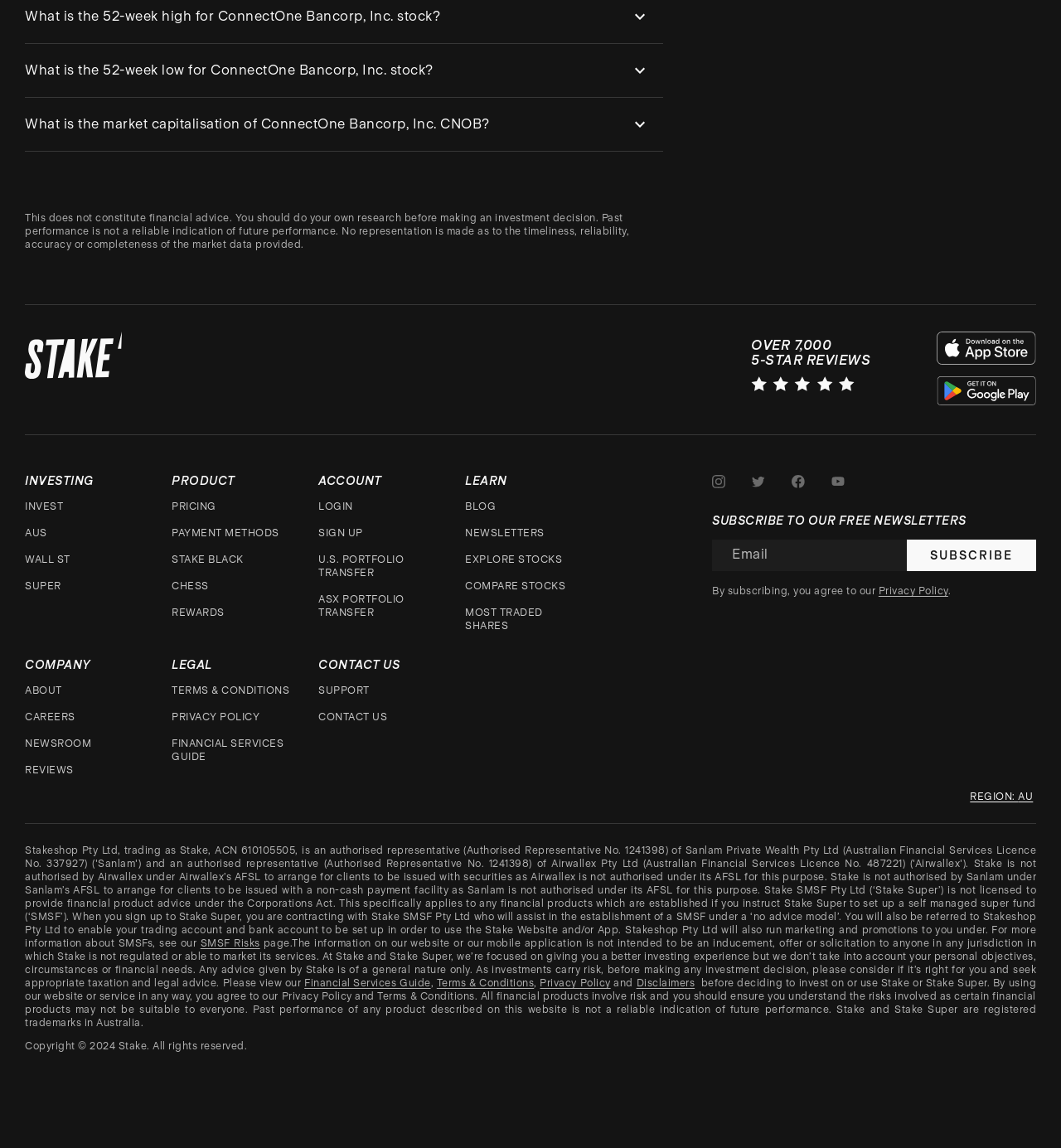Please determine the bounding box coordinates of the clickable area required to carry out the following instruction: "Click on the 'What is the 52-week low for ConnectOne Bancorp, Inc. stock?' button". The coordinates must be four float numbers between 0 and 1, represented as [left, top, right, bottom].

[0.023, 0.044, 0.625, 0.079]